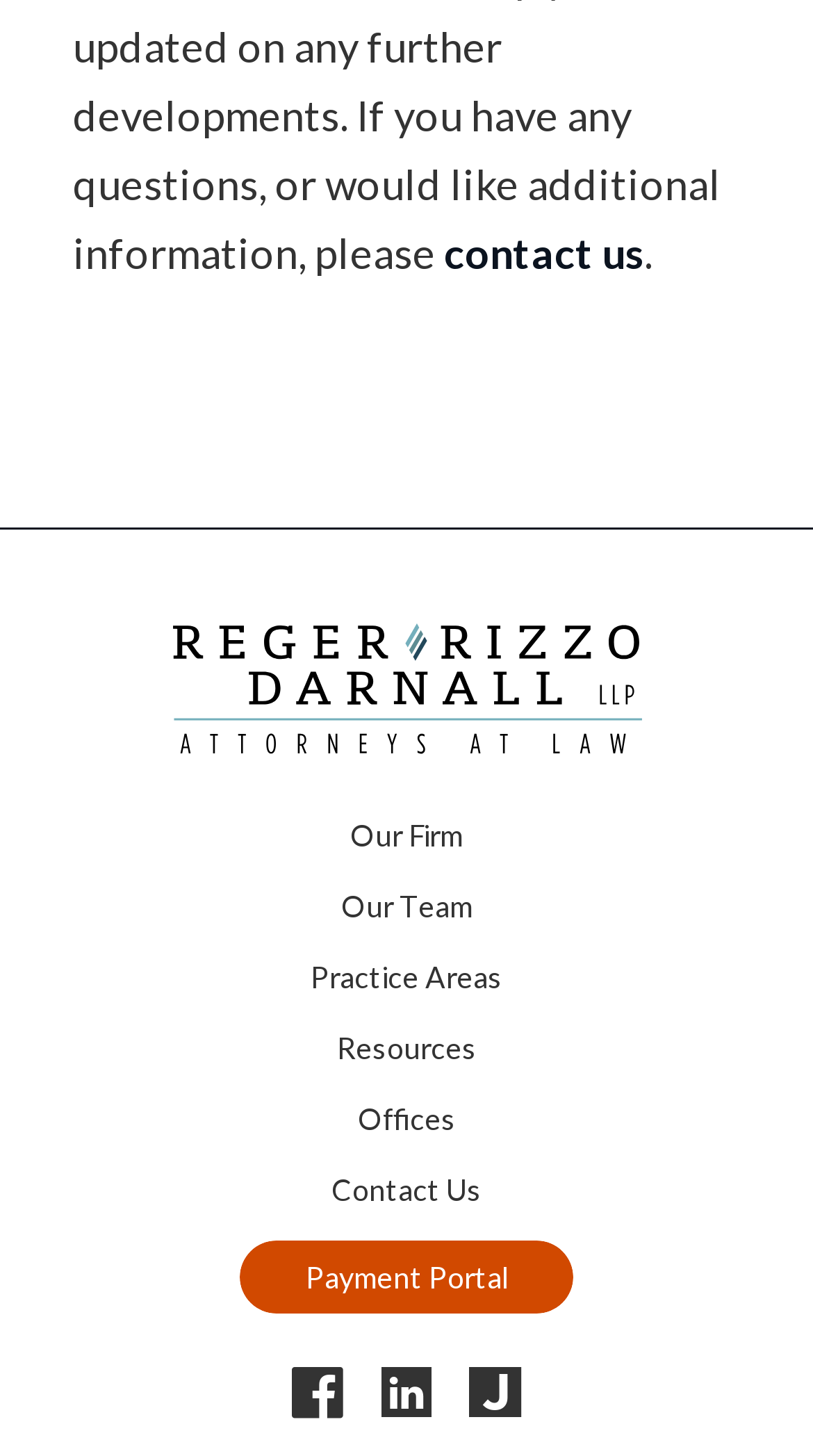Use a single word or phrase to answer the question: What is the purpose of the 'Payment Portal' link?

To make payments